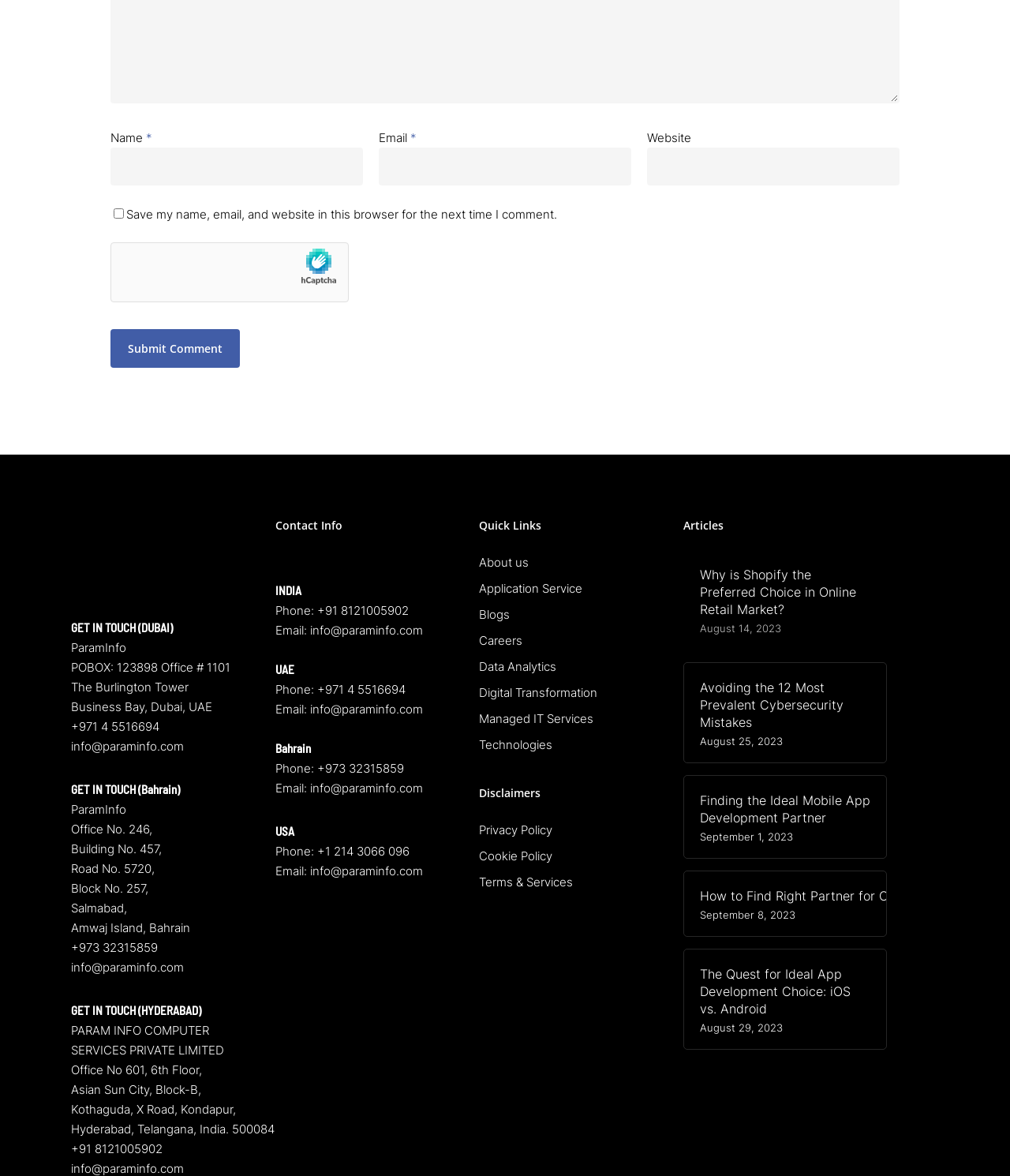Specify the bounding box coordinates of the element's region that should be clicked to achieve the following instruction: "Get in touch with ParamInfo in Dubai". The bounding box coordinates consist of four float numbers between 0 and 1, in the format [left, top, right, bottom].

[0.07, 0.528, 0.171, 0.54]